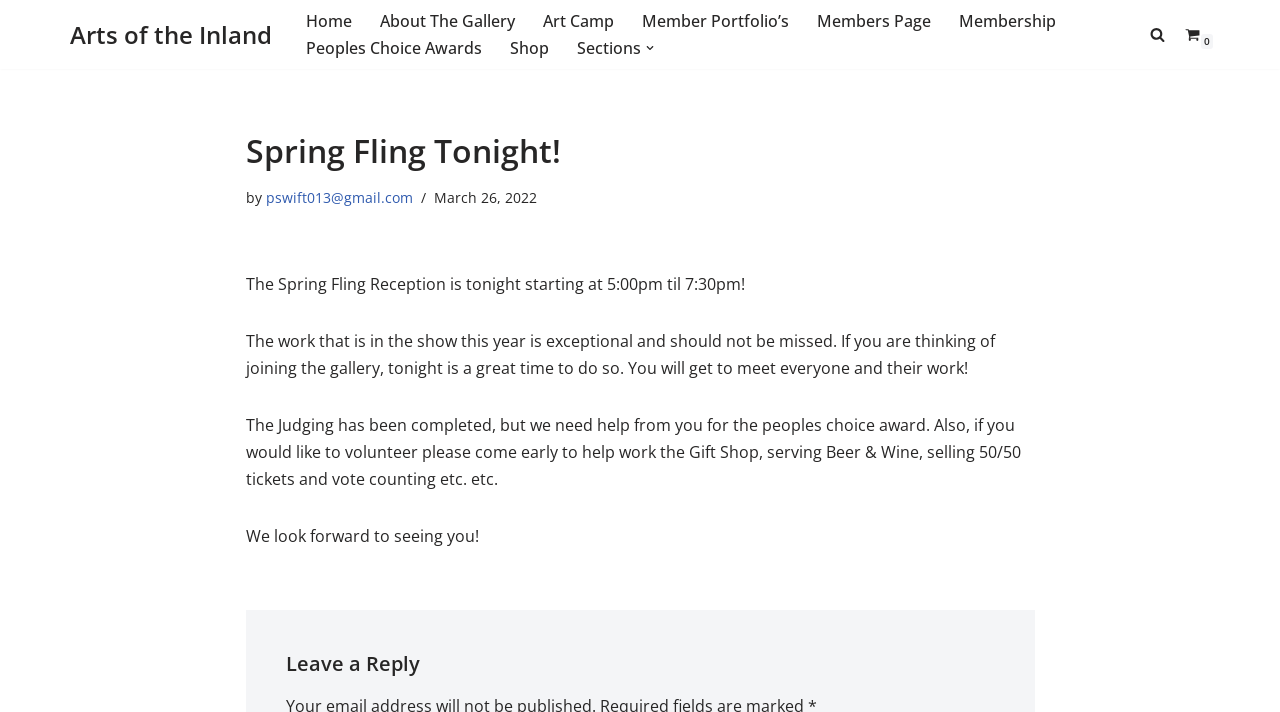Kindly provide the bounding box coordinates of the section you need to click on to fulfill the given instruction: "Go to the 'Shop' page".

[0.398, 0.049, 0.429, 0.086]